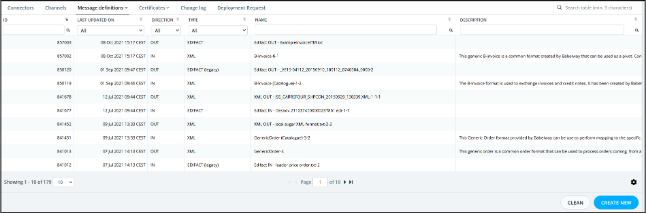Explain the image in a detailed and descriptive way.

The image displays a detailed interface of the "Message definitions" section within the Babelway Help Center. This view showcases a table structured to outline various message definitions, encompassing key columns such as ID, User Updated On, Direction, Type, and Name. Each row provides specific instances of message definitions, including relevant details like creation timestamps and descriptions. A prominent search bar enables users to filter and locate specific entries quickly. This screen is essential for users looking to manage message definitions efficiently, with options available for editing or creating new entries. The overall layout emphasizes clarity and ease of navigation for users engaging with message definitions within their environment.